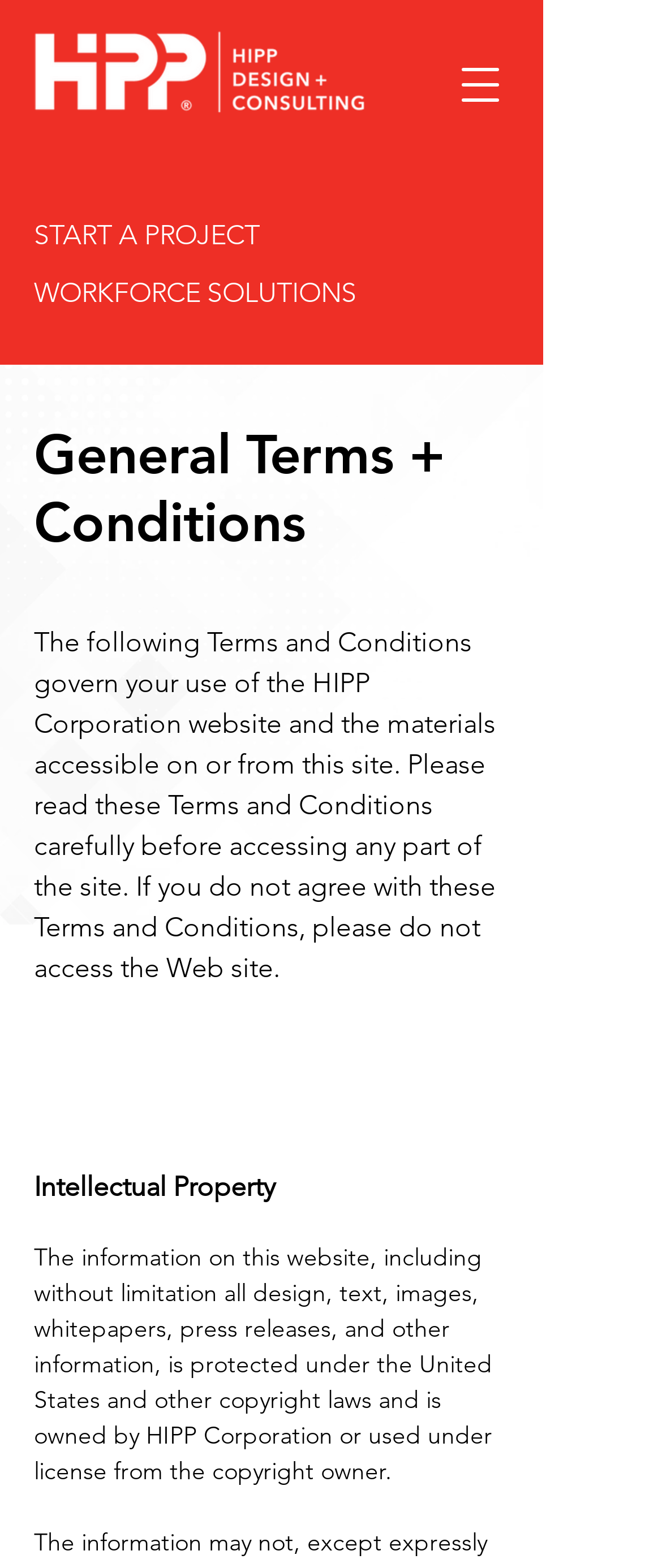Reply to the question below using a single word or brief phrase:
What is the purpose of the website?

To provide terms and conditions